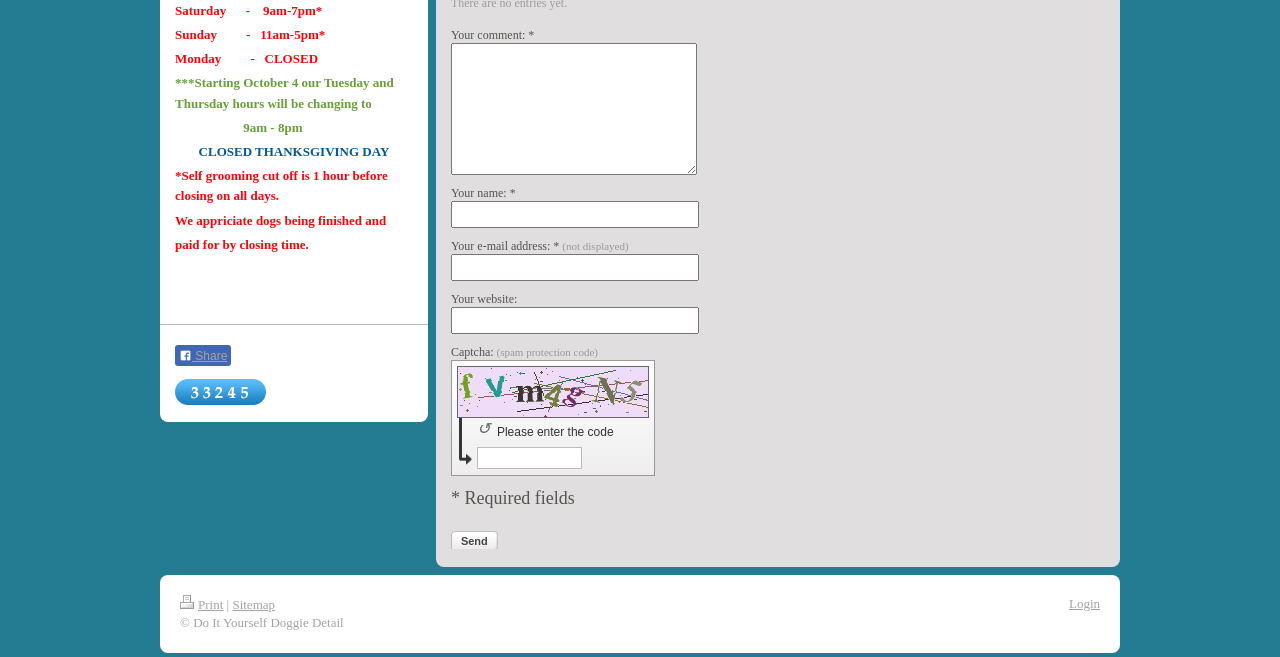Carefully examine the image and provide an in-depth answer to the question: What is the business hours on Saturday?

I found the business hours on Saturday by looking at the text elements on the webpage. Specifically, I found the text 'Saturday  - 9am-7pm*' which indicates the business hours on Saturday.